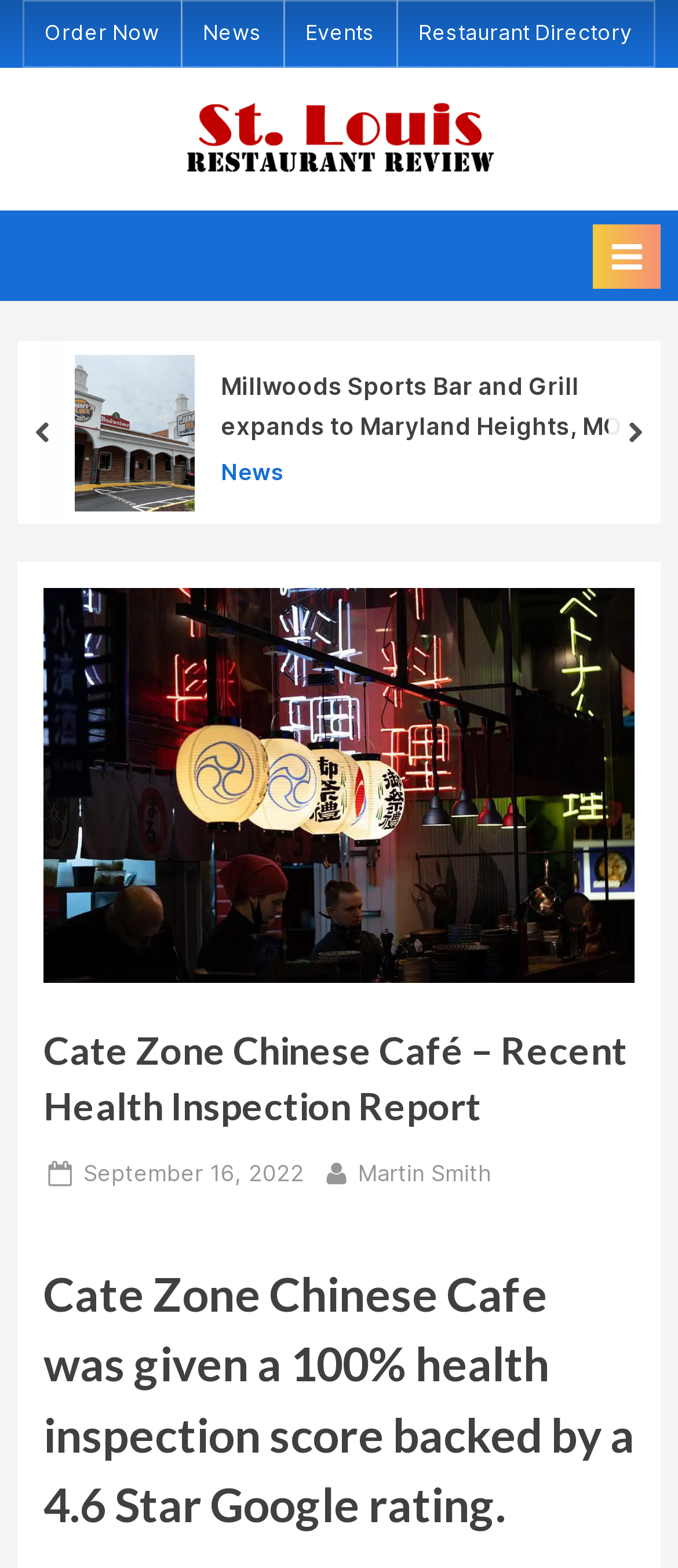Locate the bounding box coordinates of the area where you should click to accomplish the instruction: "Click Order Now".

[0.065, 0.013, 0.235, 0.031]